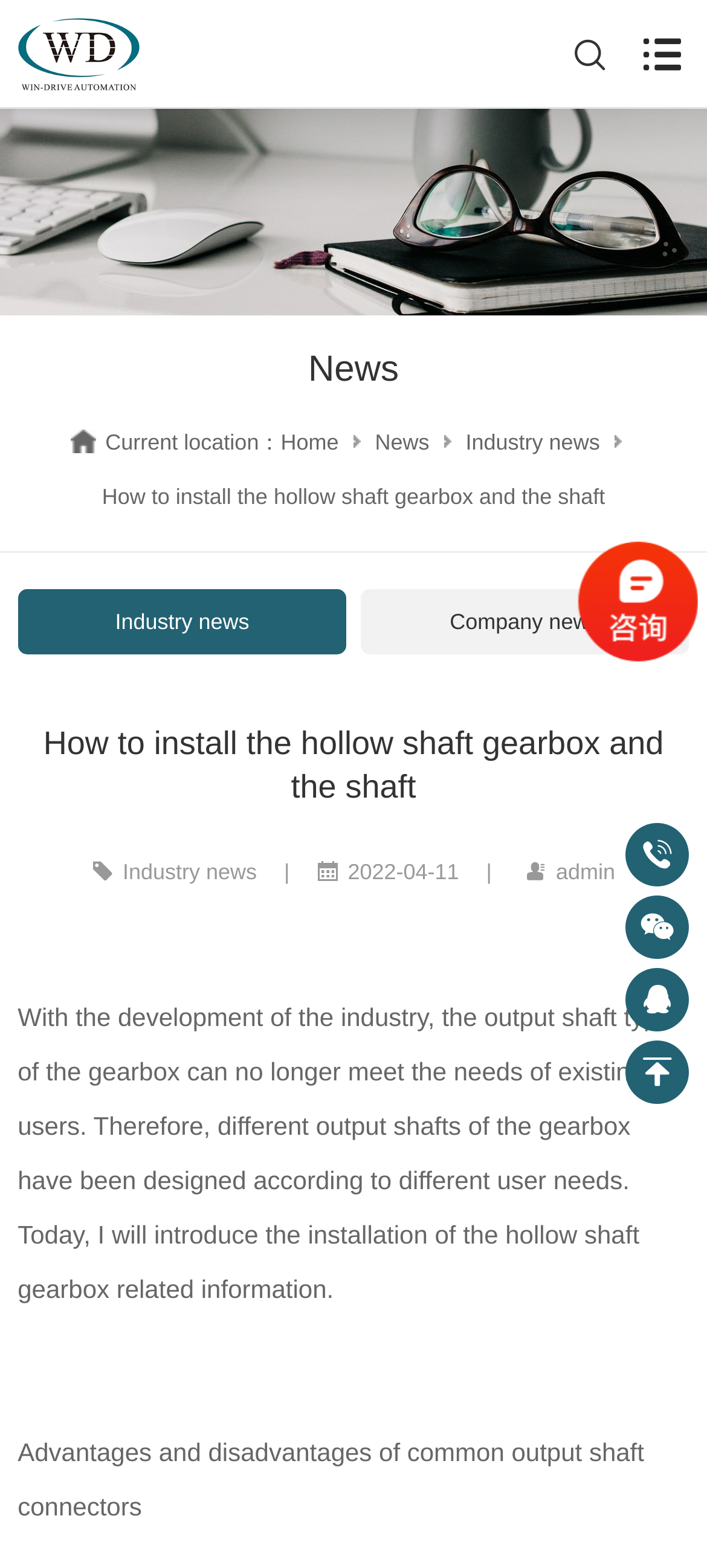Locate the bounding box coordinates for the element described below: "QQ". The coordinates must be four float values between 0 and 1, formatted as [left, top, right, bottom].

[0.885, 0.617, 0.974, 0.658]